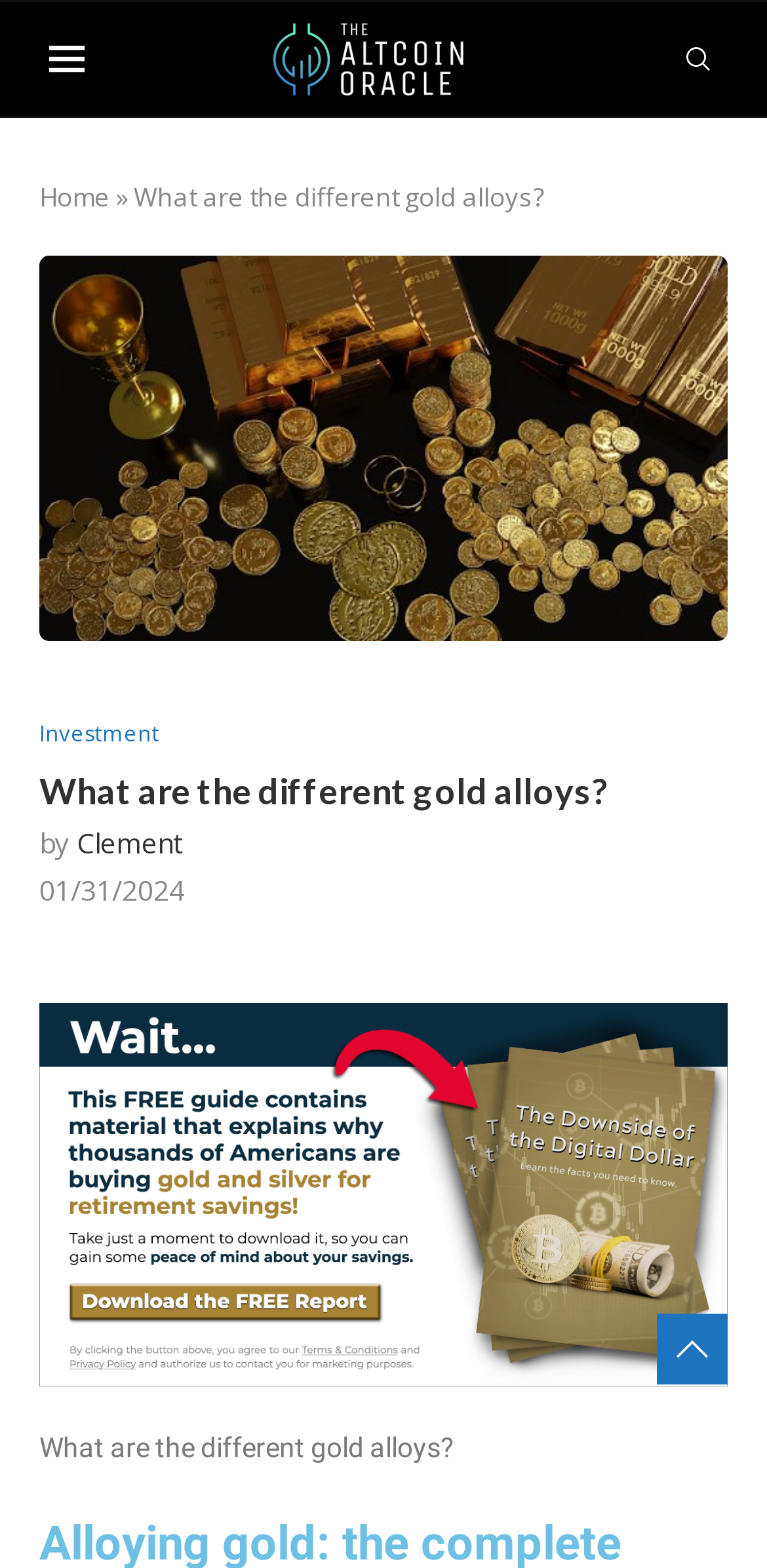Who is the author of the article? Based on the image, give a response in one word or a short phrase.

Clement